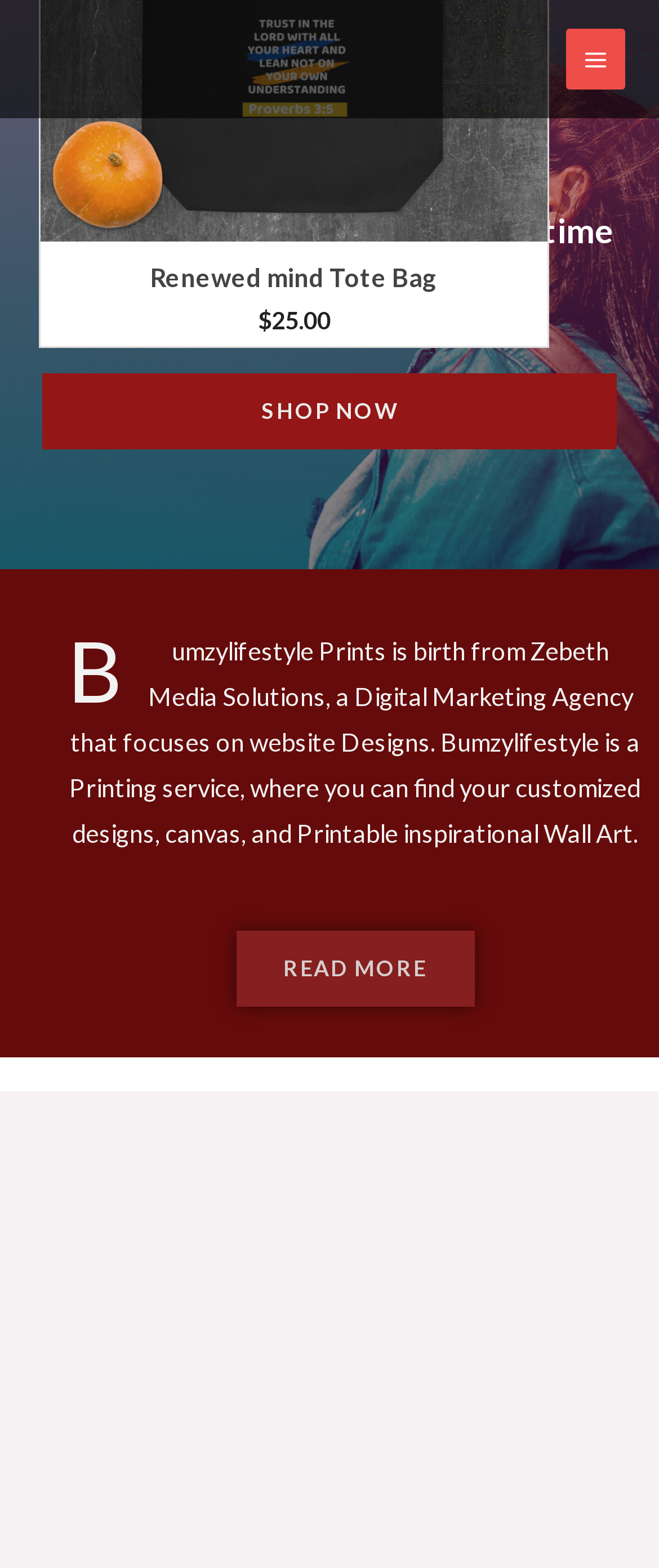Refer to the element description Shop Now and identify the corresponding bounding box in the screenshot. Format the coordinates as (top-left x, top-left y, bottom-right x, bottom-right y) with values in the range of 0 to 1.

[0.064, 0.238, 0.936, 0.287]